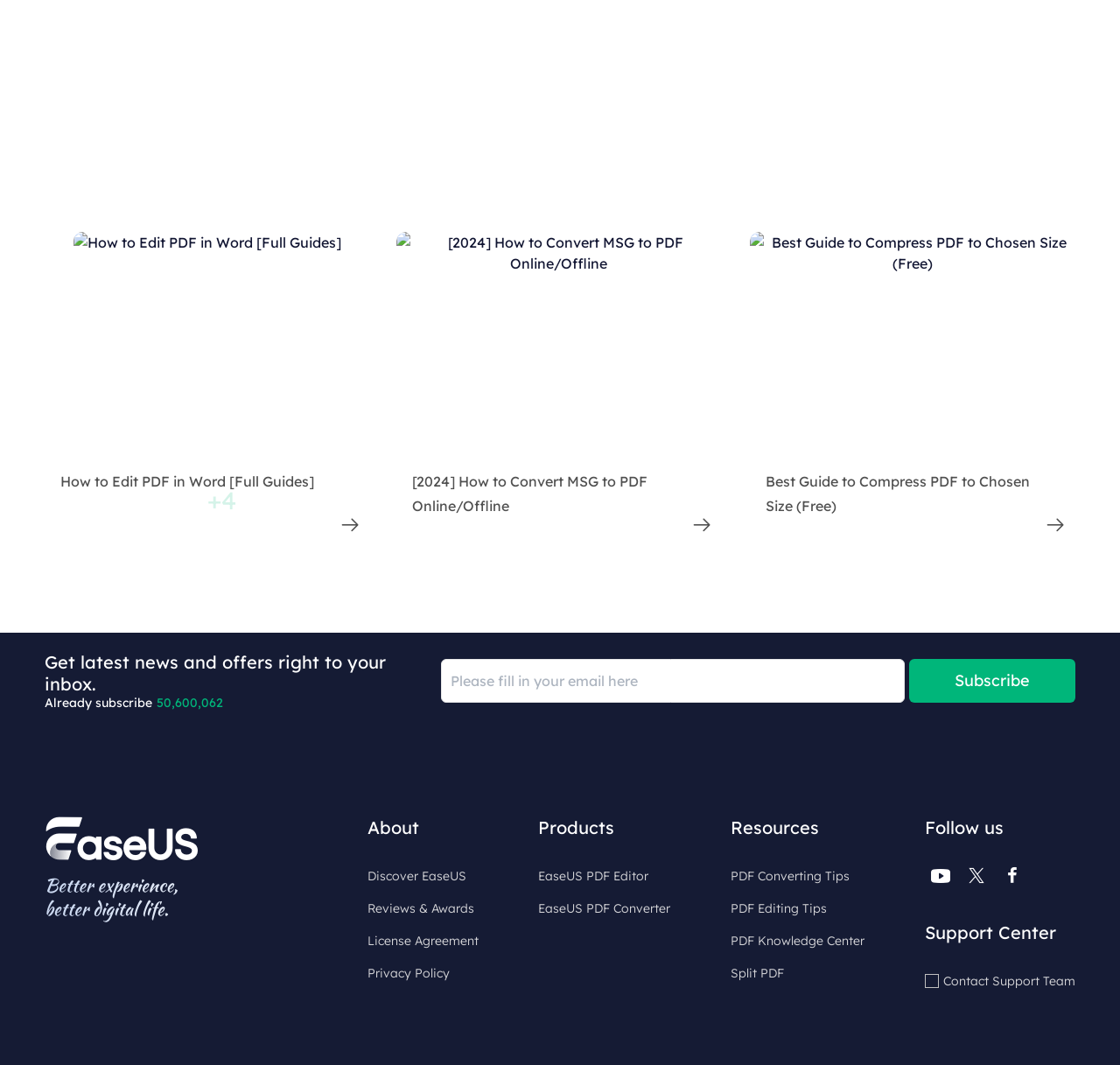What is the text above the email subscription box?
Using the image provided, answer with just one word or phrase.

Get latest news and offers right to your inbox.